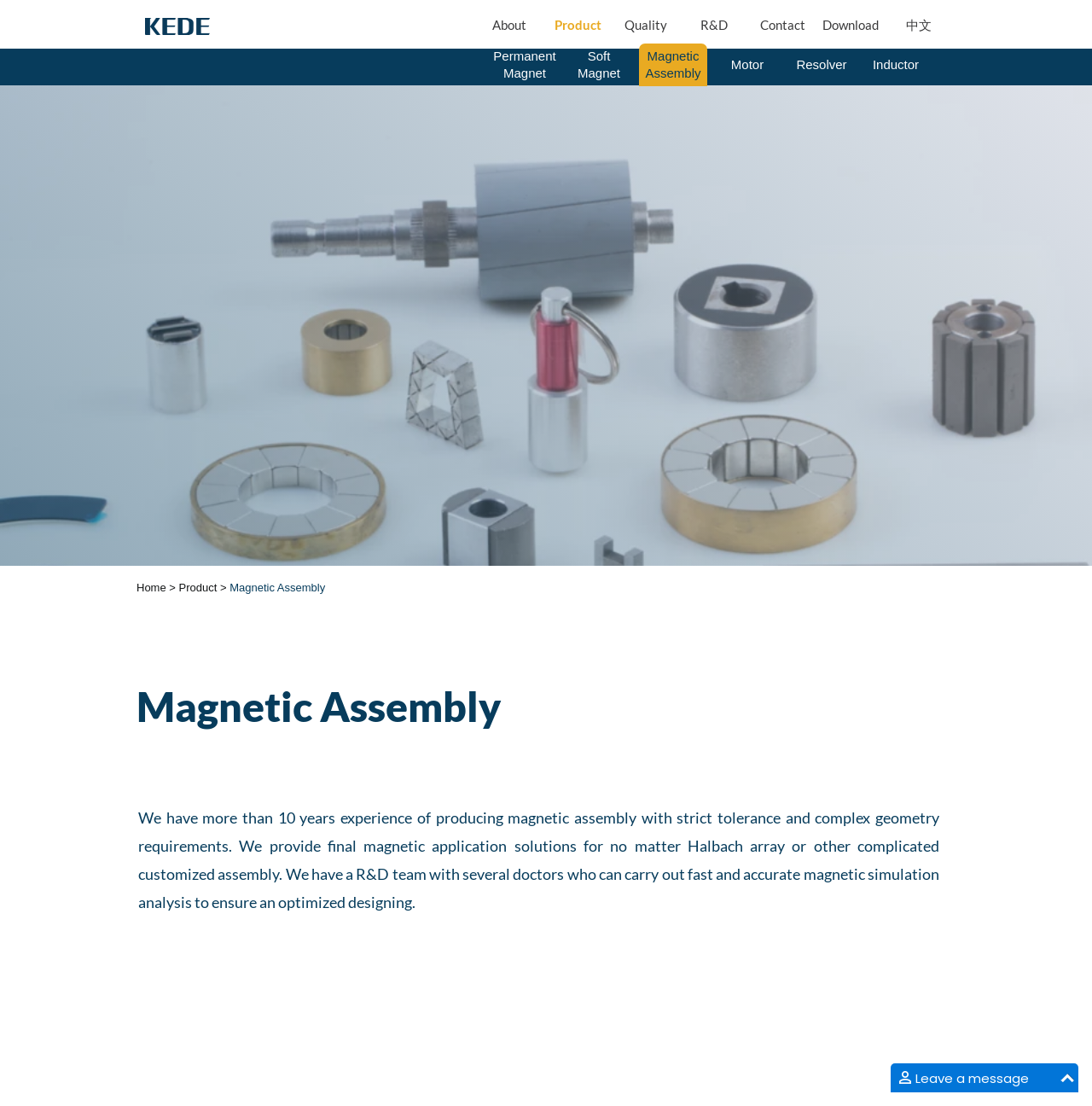Identify the bounding box coordinates of the section to be clicked to complete the task described by the following instruction: "Click the 'About' link". The coordinates should be four float numbers between 0 and 1, formatted as [left, top, right, bottom].

[0.435, 0.0, 0.498, 0.074]